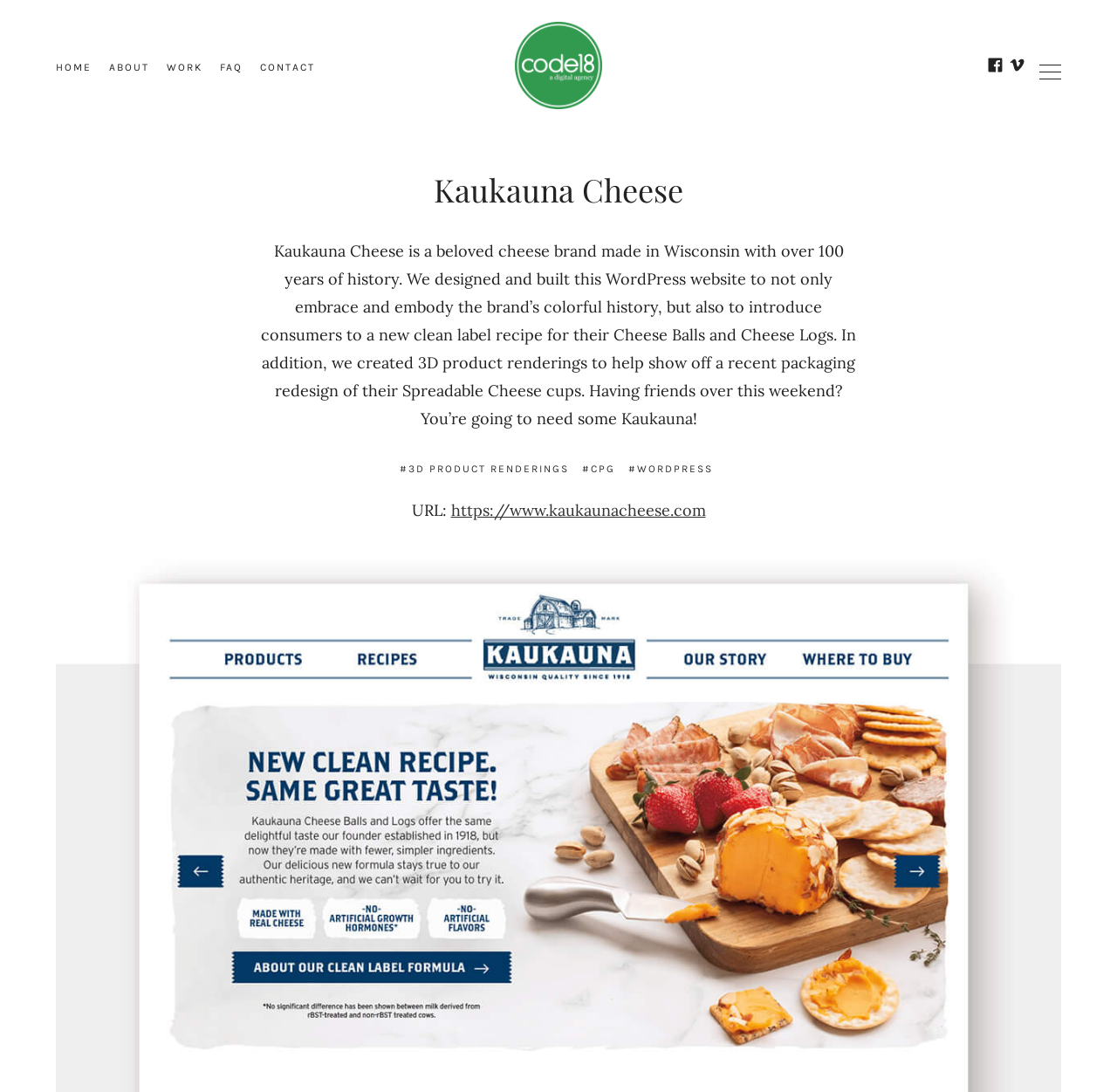Generate a comprehensive description of the contents of the webpage.

This webpage is a case study for a WordPress website design project by Code18 Interactive, a New York-based WordPress agency, for Kaukauna Cheese. At the top left, there is a primary navigation menu with five links: HOME, ABOUT, WORK, FAQ, and CONTACT. 

To the right of the primary navigation menu, there is a link to Code18: New York WordPress Agency, accompanied by an image with the same name. 

On the top right, there is a social links menu with two links, represented by icons. Next to the social links menu, there is a button.

Below the top navigation section, there is a heading that reads "Kaukauna Cheese". Under the heading, there is a block of text that describes the project, including the goals and features of the website design. The text also mentions the brand's history and the new clean label recipe for their Cheese Balls and Cheese Logs.

Within the text block, there are three links: "3D PRODUCT RENDERINGS", "CPG", and "WORDPRESS", which are related to the project. Additionally, there is a URL link to the Kaukauna Cheese website.